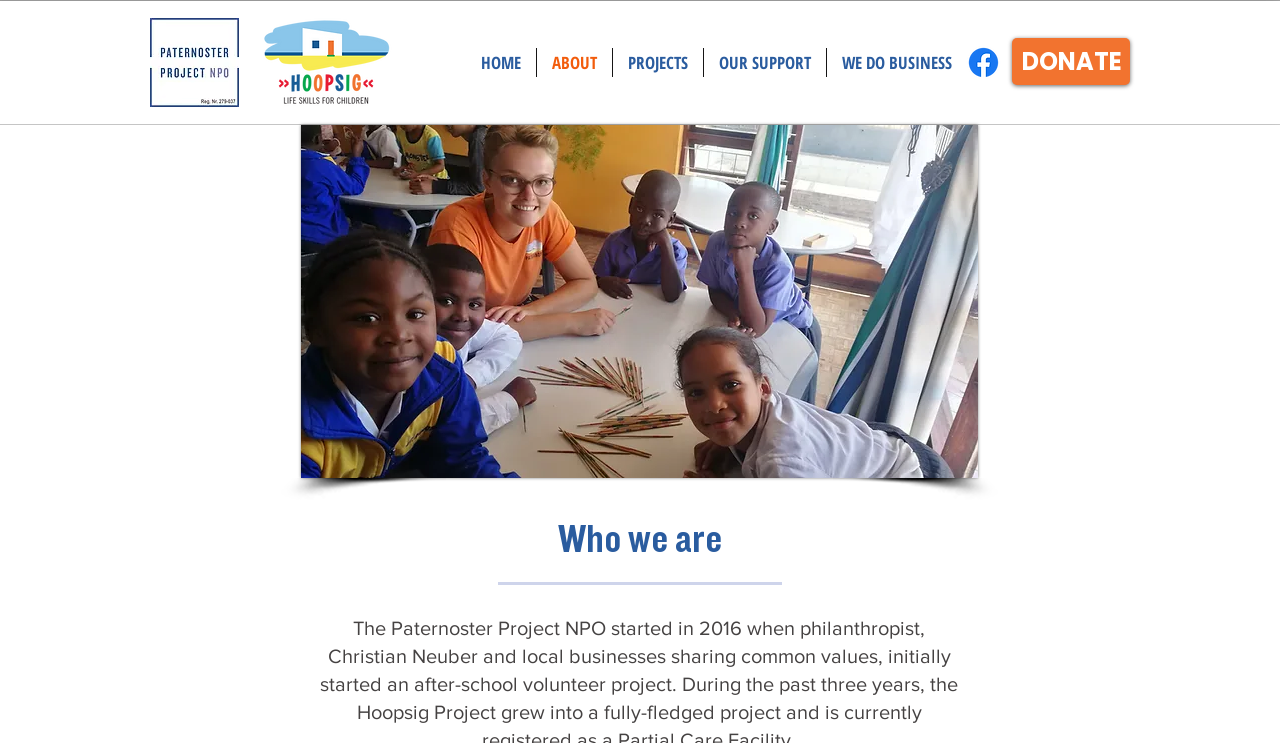Please mark the clickable region by giving the bounding box coordinates needed to complete this instruction: "learn about Hoopsig Life skills for children".

[0.205, 0.024, 0.306, 0.144]